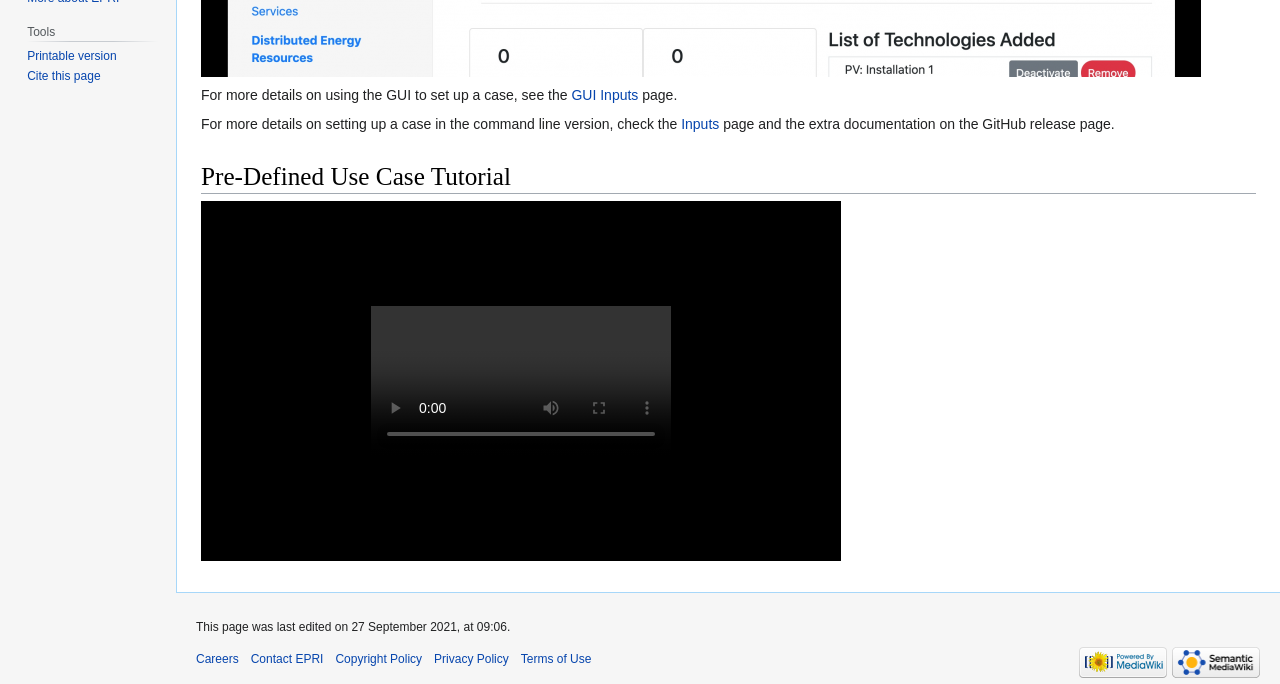Determine the bounding box for the UI element described here: "Terms of Use".

[0.407, 0.954, 0.462, 0.974]